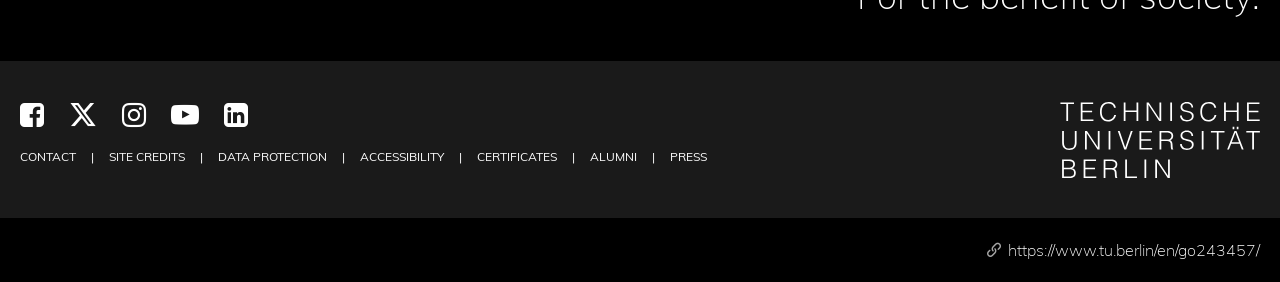Provide a short answer using a single word or phrase for the following question: 
What are the links at the bottom?

Various university links